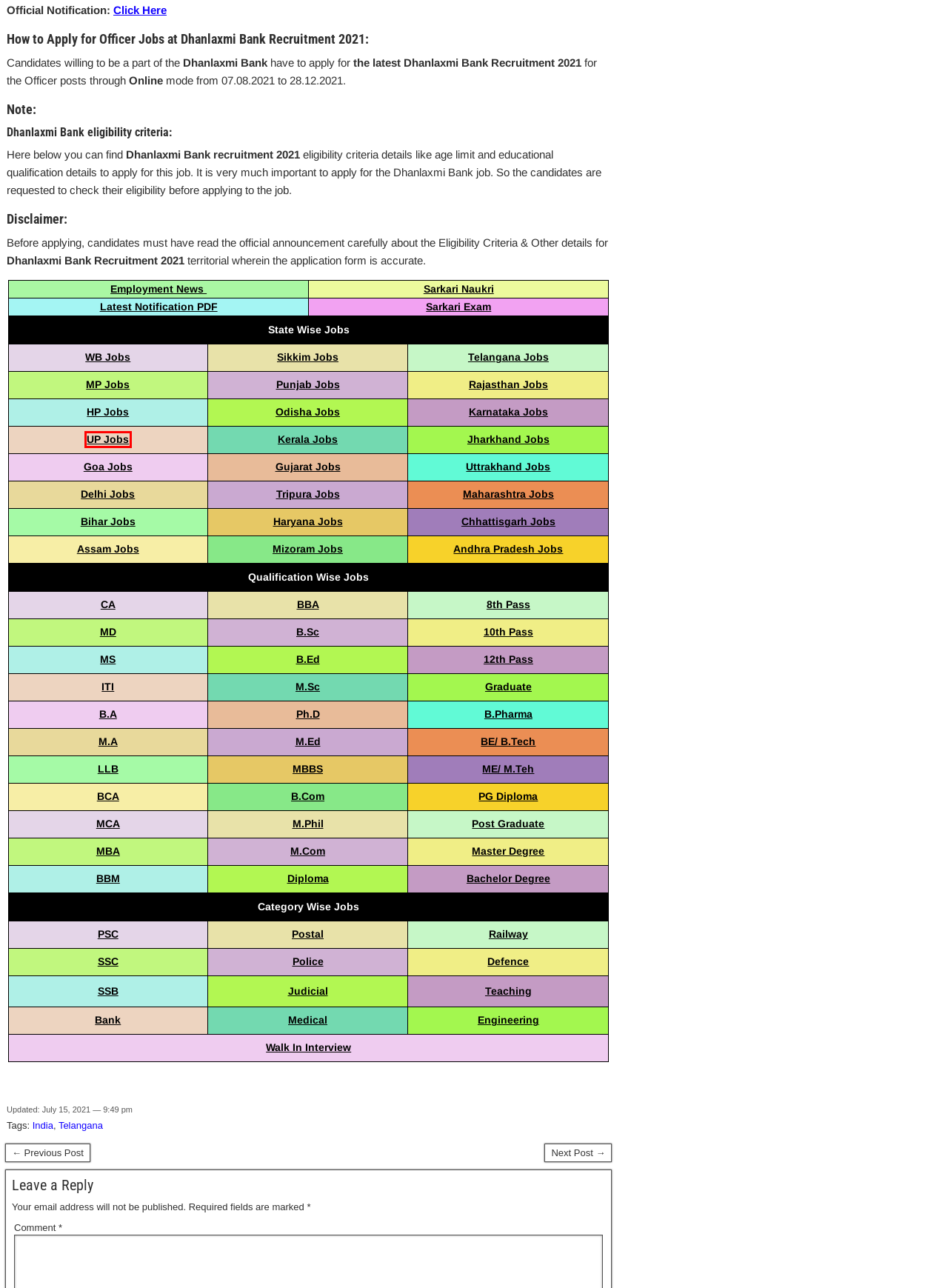Evaluate the webpage screenshot and identify the element within the red bounding box. Select the webpage description that best fits the new webpage after clicking the highlighted element. Here are the candidates:
A. ME/ M Tech | Jobs.blogfin.com
B. MBBS | Jobs.blogfin.com
C. Himachal Pradesh | Jobs.blogfin.com
D. Police Jobs | Jobs.blogfin.com
E. BBA | Jobs.blogfin.com
F. B Ed | Jobs.blogfin.com
G. SBM Recruitment 2021|Apply for the Cleark & Another 5000 Jobs
H. Uttar Pradesh | Jobs.blogfin.com

H